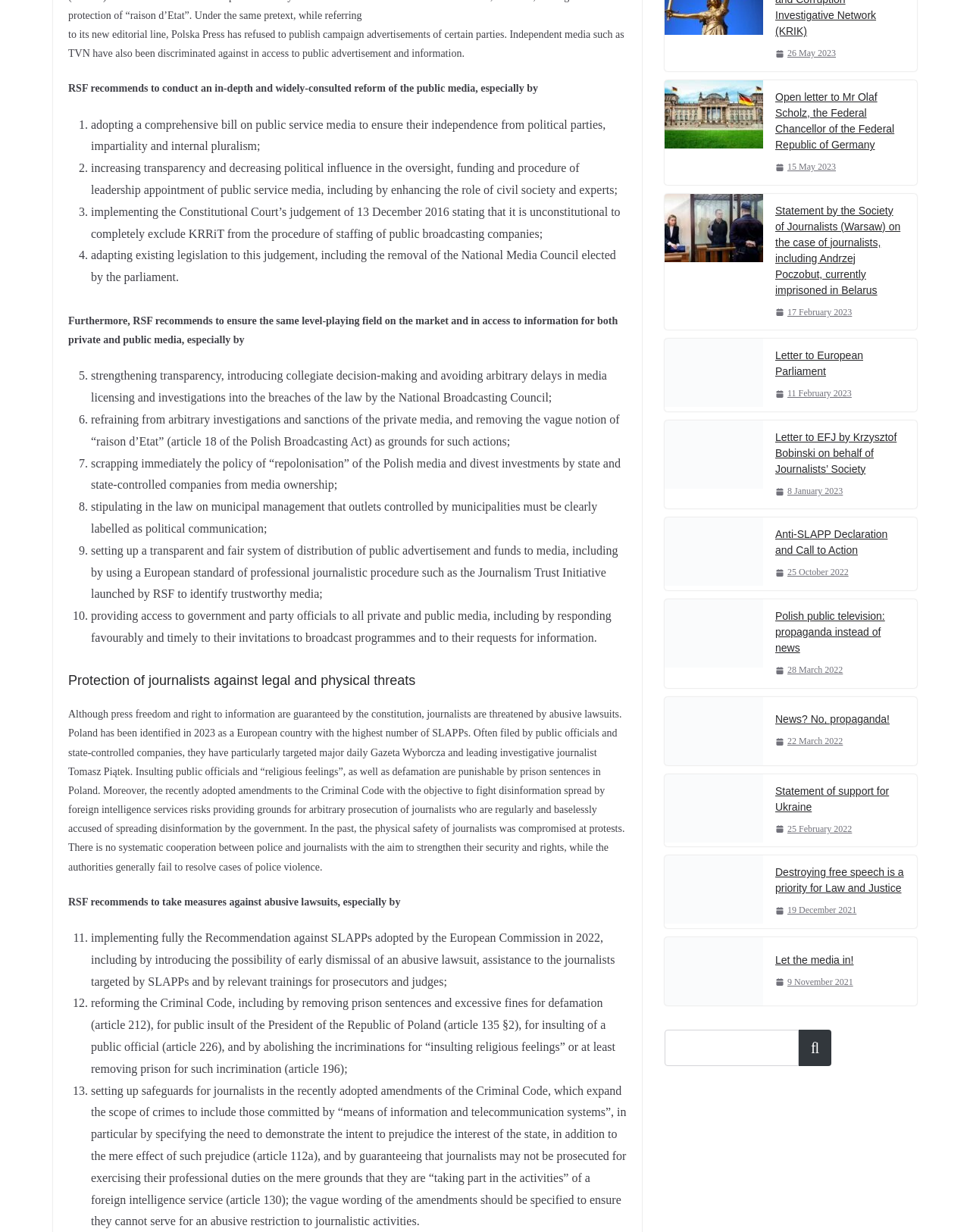What is the topic of the heading?
Based on the image, provide a one-word or brief-phrase response.

Protection of journalists